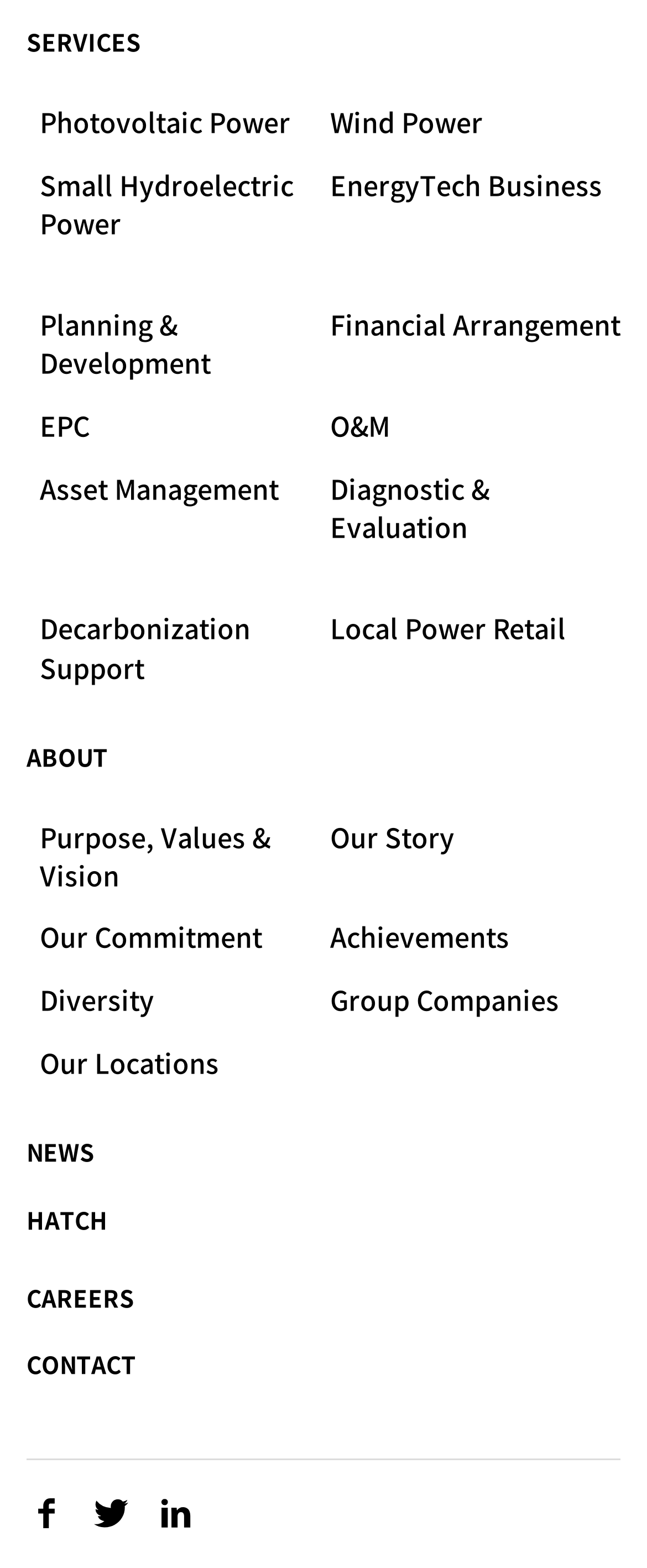Provide a single word or phrase answer to the question: 
How many links are under the 'ABOUT' section?

5